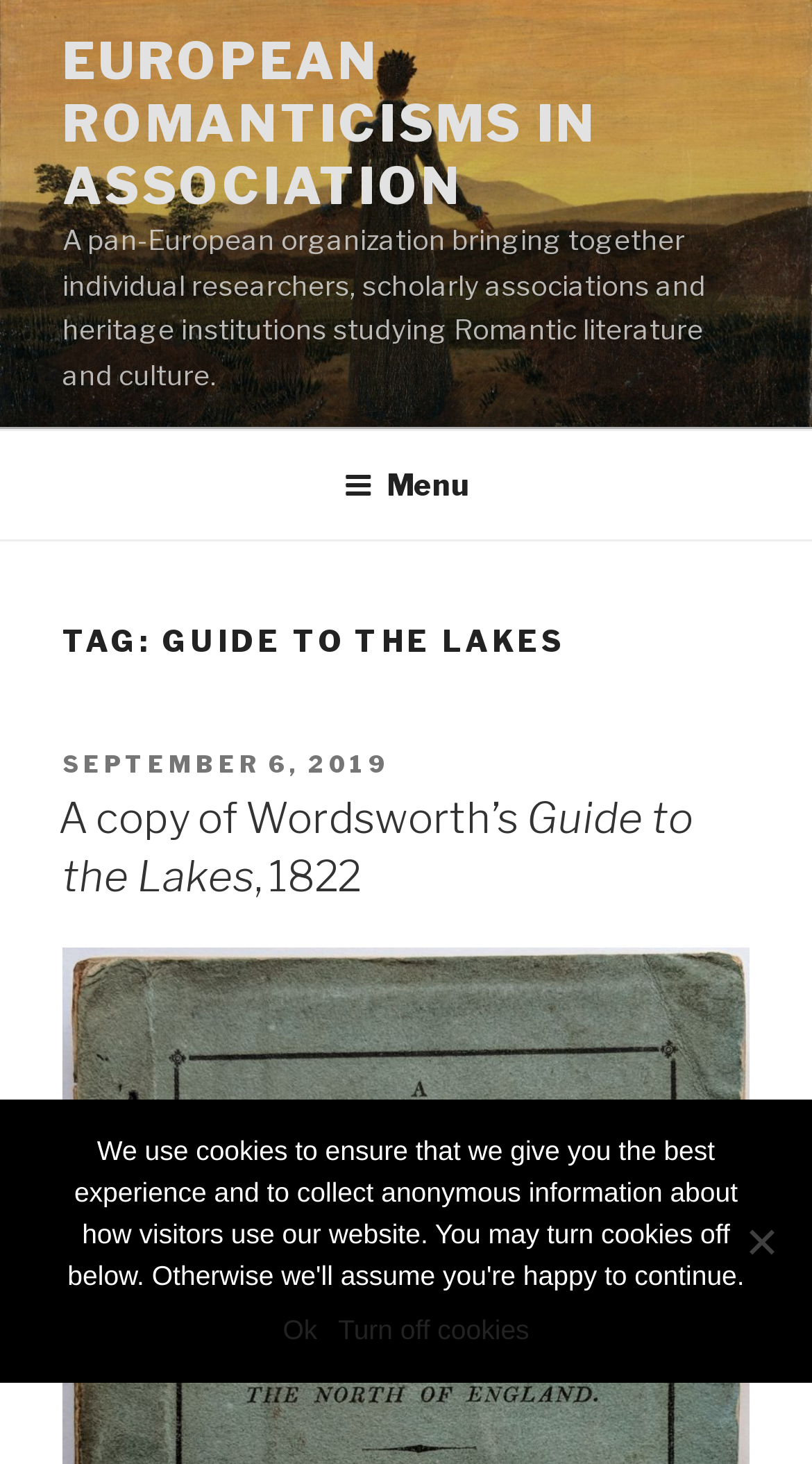Based on the element description: "European Romanticisms in Association", identify the UI element and provide its bounding box coordinates. Use four float numbers between 0 and 1, [left, top, right, bottom].

[0.077, 0.021, 0.735, 0.148]